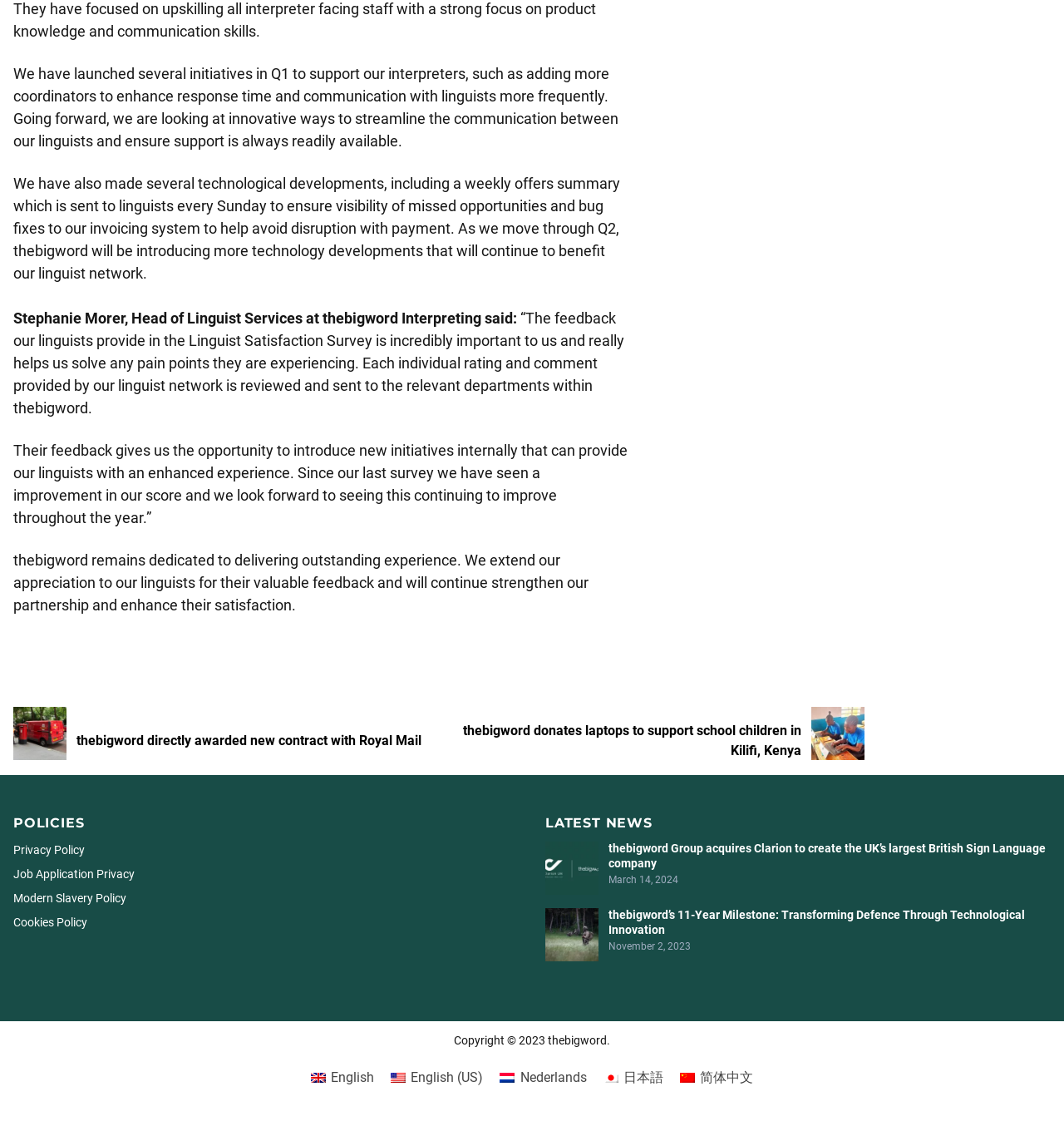Identify the bounding box coordinates of the clickable region necessary to fulfill the following instruction: "Read 'thebigword donates laptops to support school children in Kilifi, Kenya'". The bounding box coordinates should be four float numbers between 0 and 1, i.e., [left, top, right, bottom].

[0.435, 0.645, 0.753, 0.677]